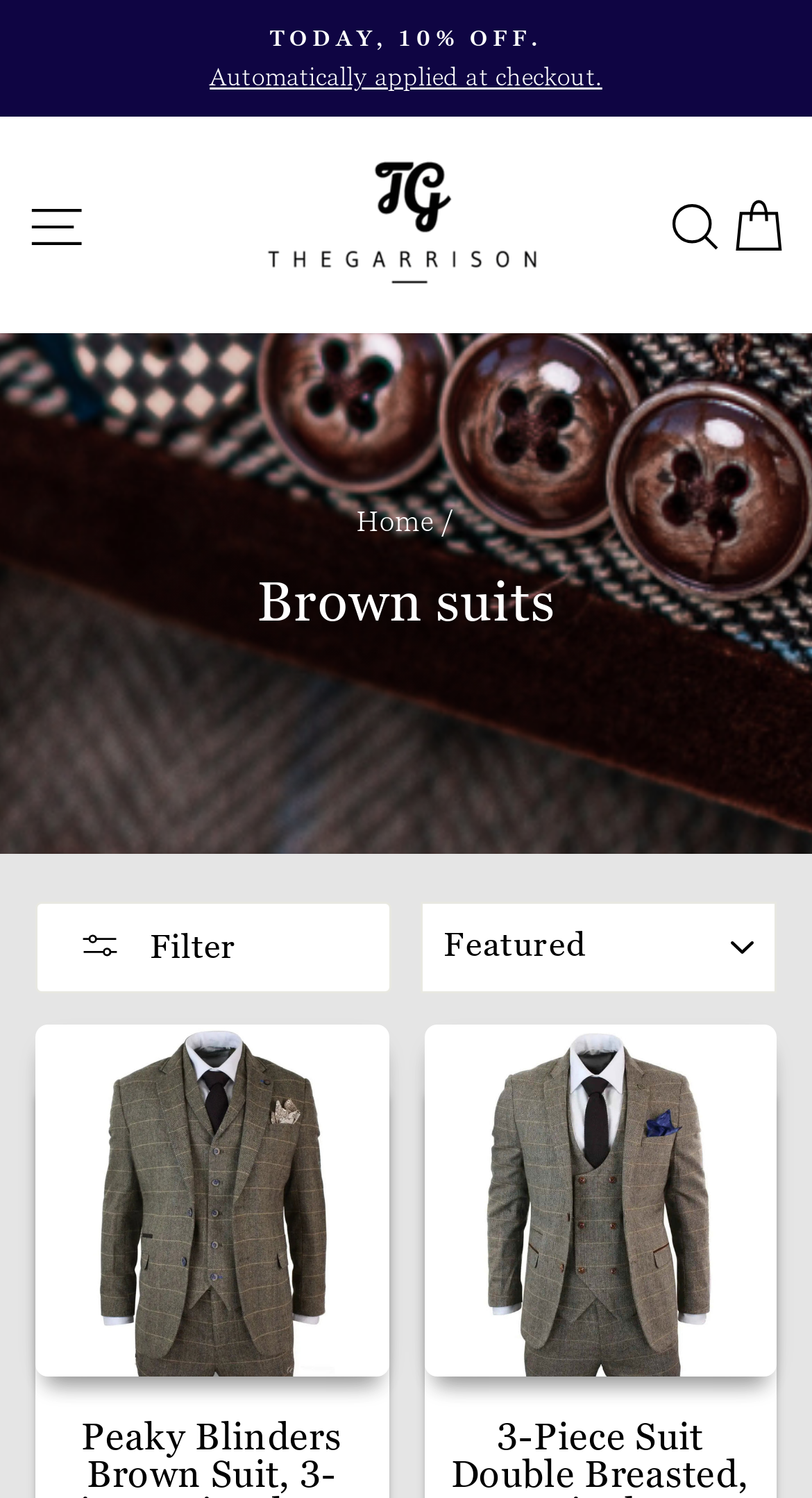From the image, can you give a detailed response to the question below:
What is the navigation element at the top left corner of the webpage?

By analyzing the bounding box coordinates, I can see that the 'Site navigation' button is located at the top left corner of the webpage, which is a common location for navigation elements on websites.